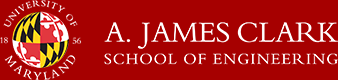Generate an elaborate description of what you see in the image.

The image showcases the logo of the A. James Clark School of Engineering at the University of Maryland. The logo features a stylized representation of the Maryland state flag, which consists of black, gold, red, and white colors arranged in a distinctive pattern. Above the flag, the text "University of Maryland" is prominently displayed, complemented by the school’s full name in bold white lettering beneath: "A. JAMES CLARK SCHOOL OF ENGINEERING." The background is a deep red, creating a striking contrast that emphasizes the logo and text. This emblem represents the school's dedication to engineering excellence and innovation.